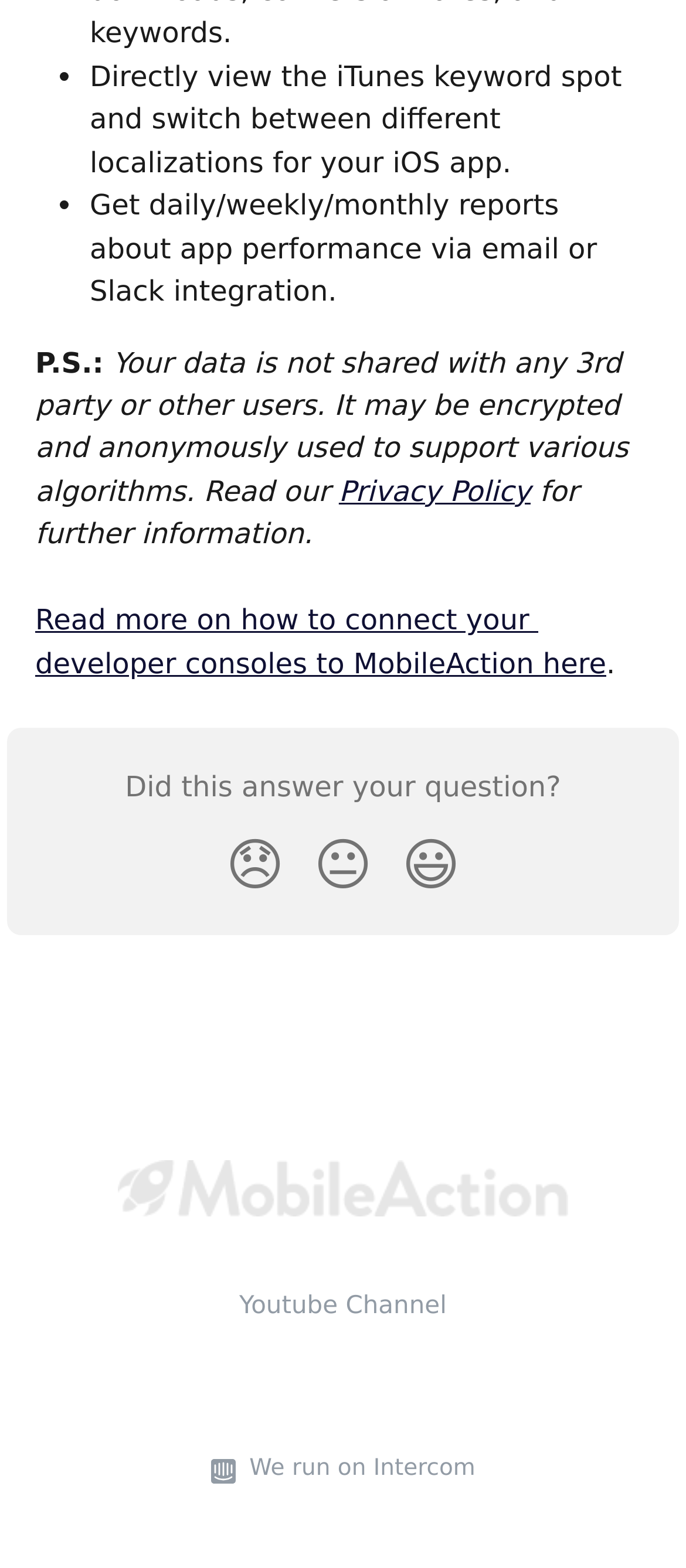Can you determine the bounding box coordinates of the area that needs to be clicked to fulfill the following instruction: "Read the 'Privacy Policy'"?

[0.494, 0.303, 0.773, 0.324]